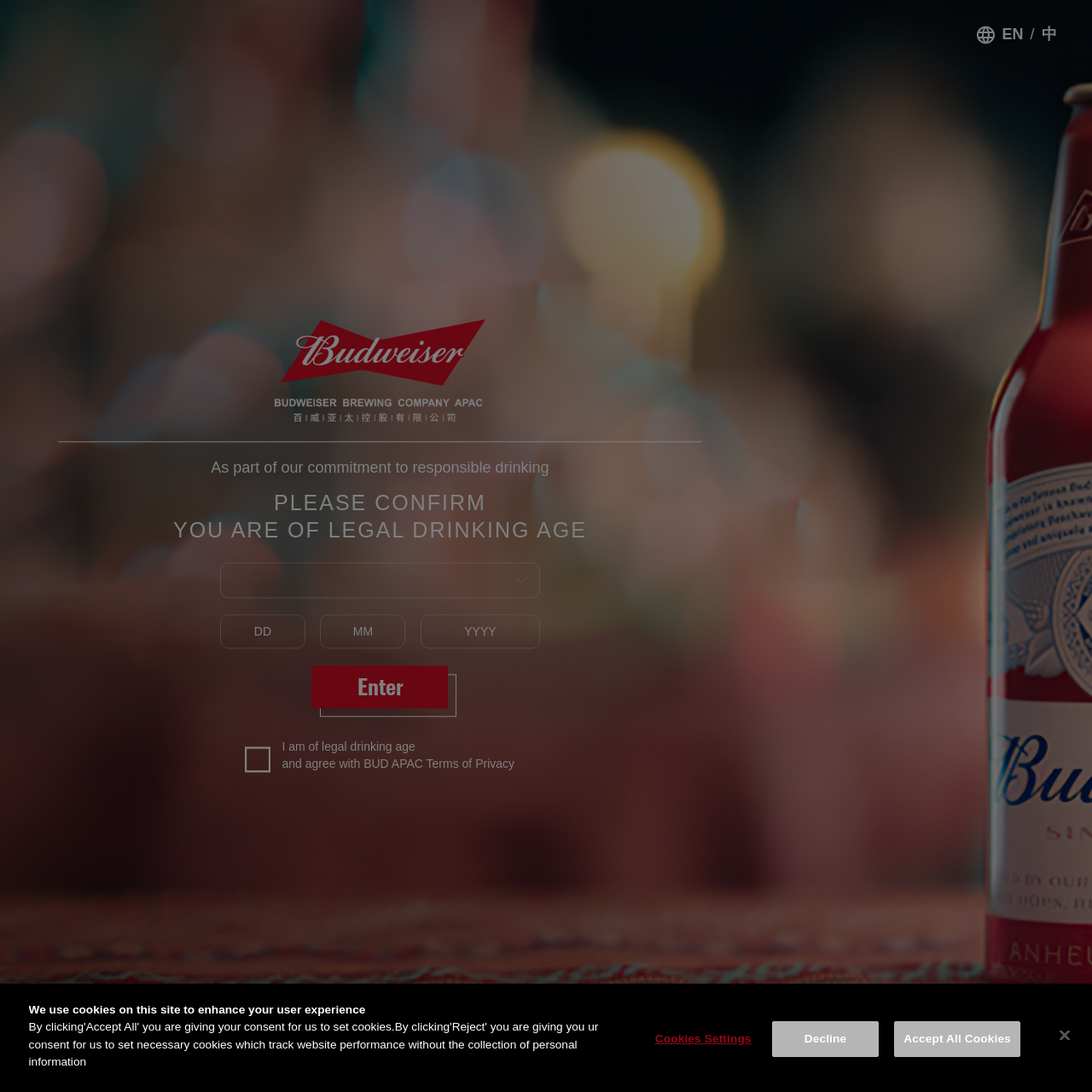What language options are available?
Please use the visual content to give a single word or phrase answer.

EN and 中